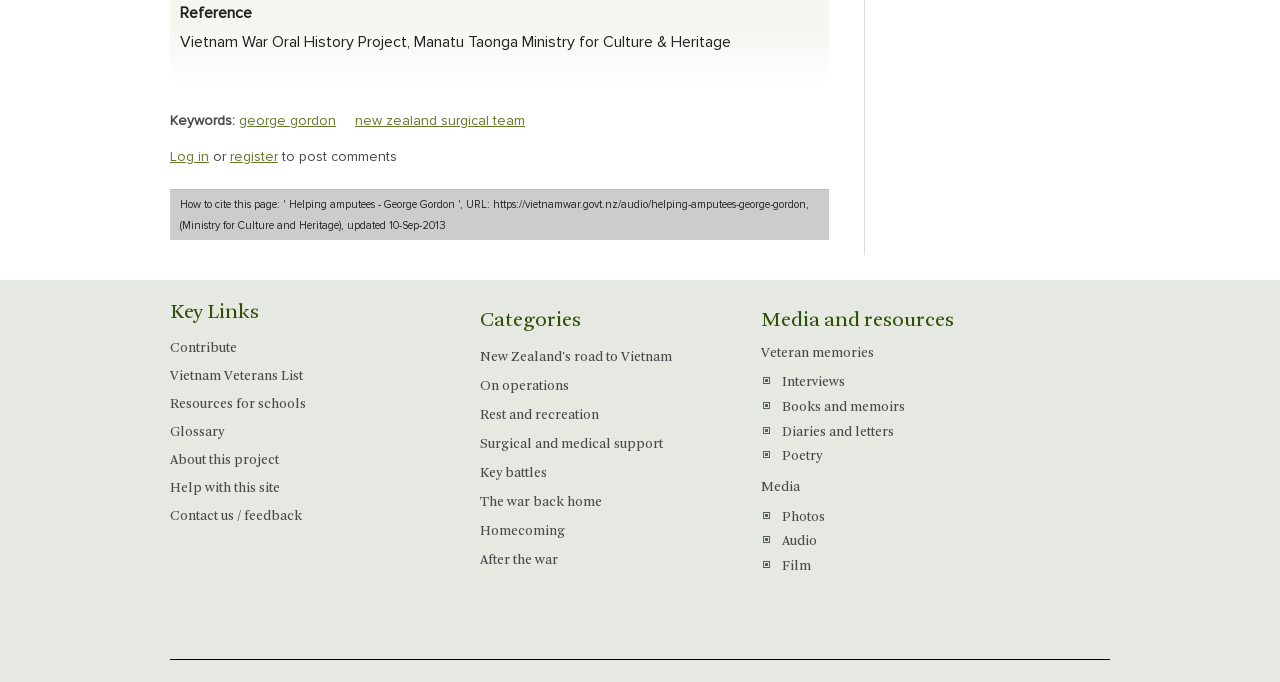Answer the following inquiry with a single word or phrase:
What is the purpose of the 'Log in' and 'Register' links?

To post comments